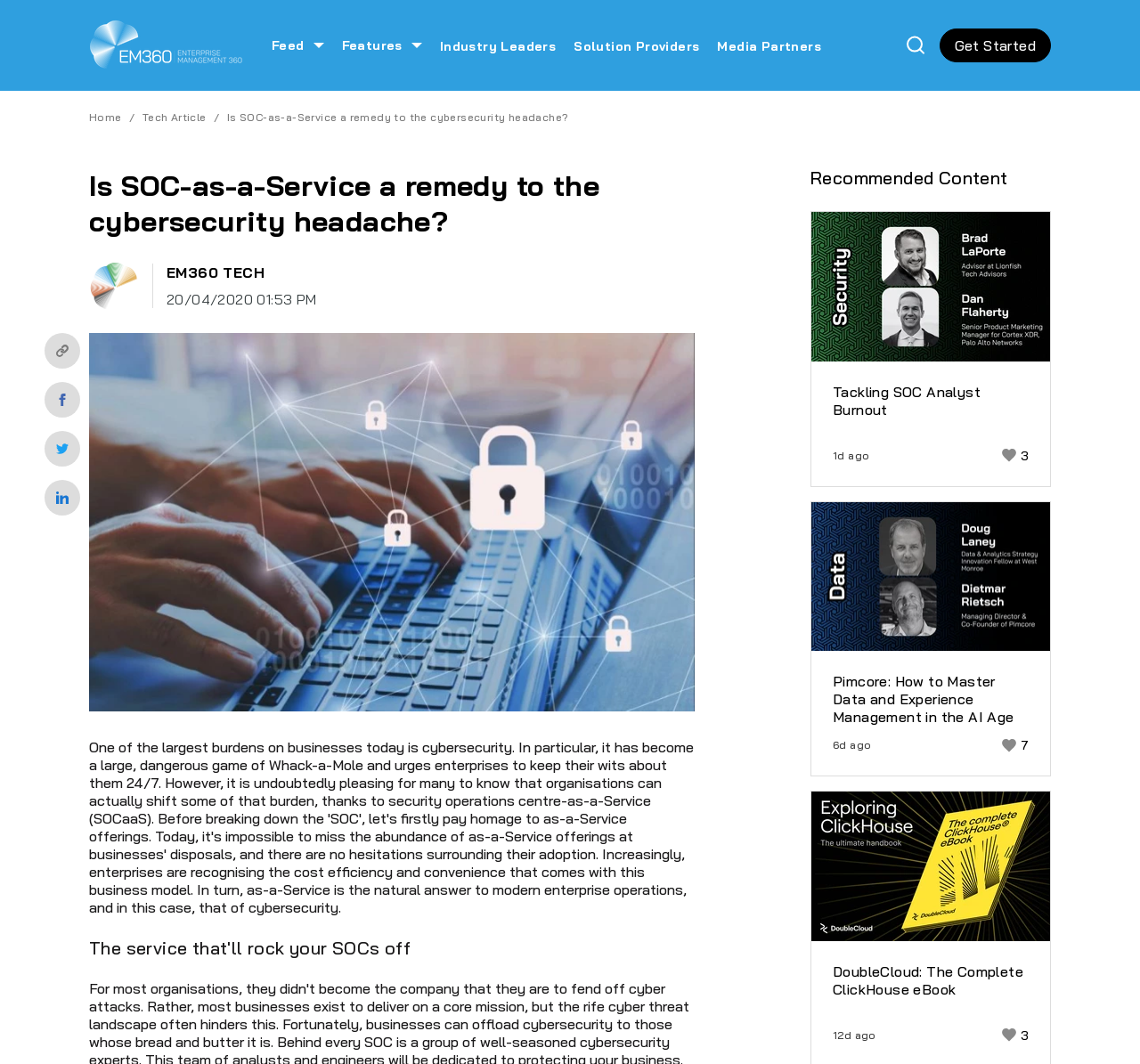Please specify the bounding box coordinates of the clickable region to carry out the following instruction: "Click on the 'Undergoing language training for teachers' link". The coordinates should be four float numbers between 0 and 1, in the format [left, top, right, bottom].

None